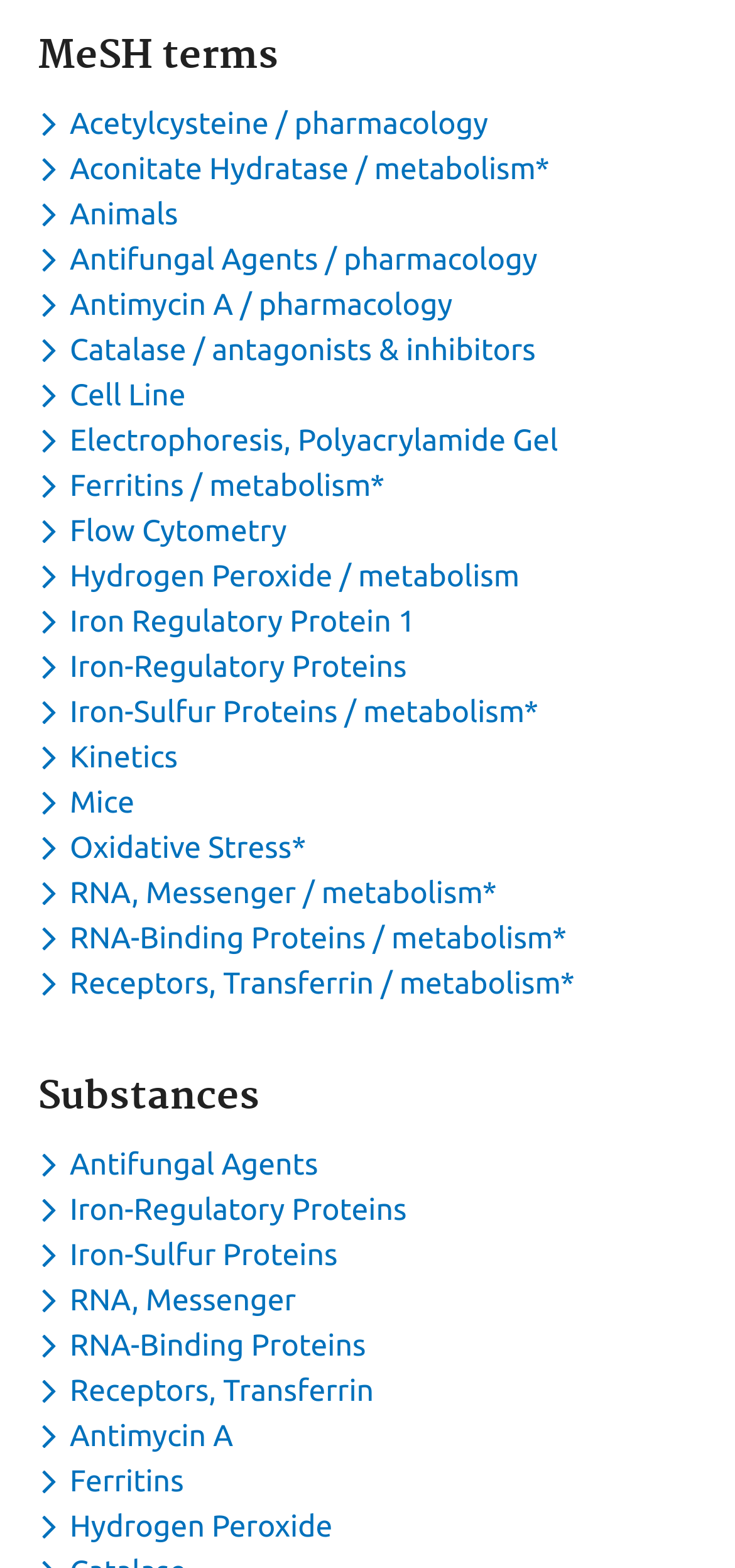Could you indicate the bounding box coordinates of the region to click in order to complete this instruction: "Toggle dropdown menu for MeSH terms".

[0.051, 0.021, 0.949, 0.05]